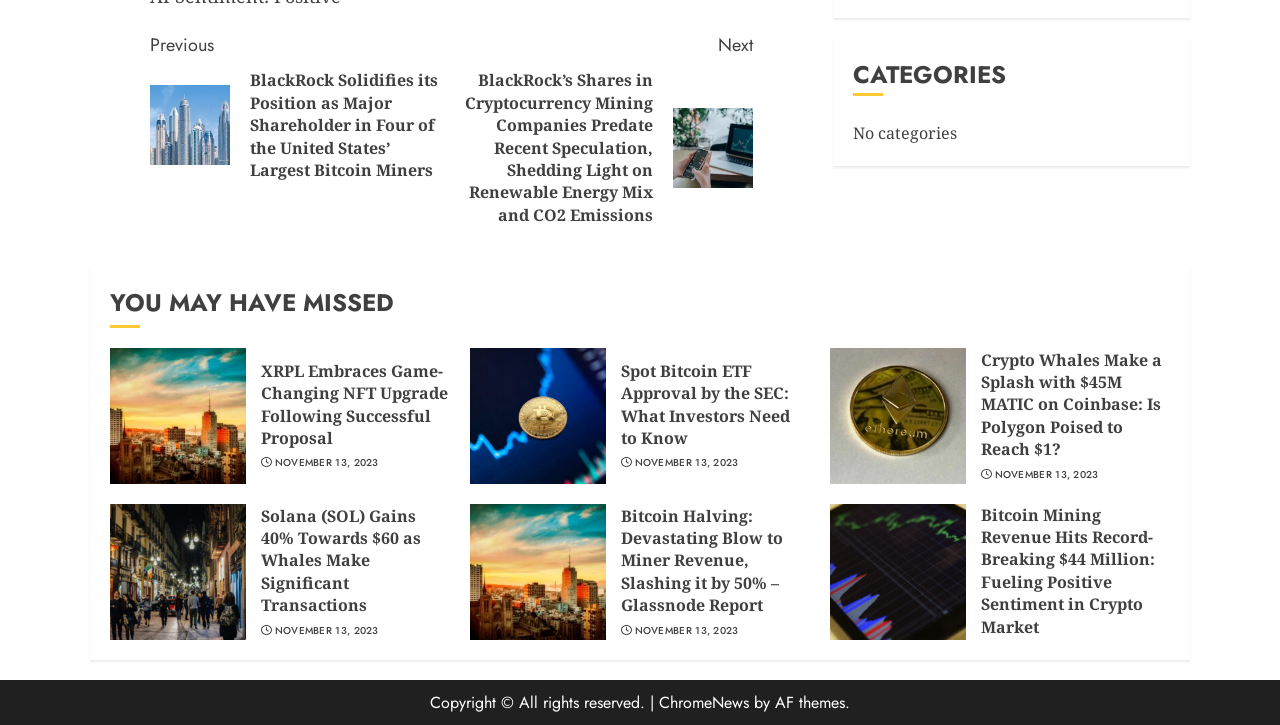Please determine the bounding box of the UI element that matches this description: ChromeNews. The coordinates should be given as (top-left x, top-left y, bottom-right x, bottom-right y), with all values between 0 and 1.

[0.515, 0.953, 0.585, 0.984]